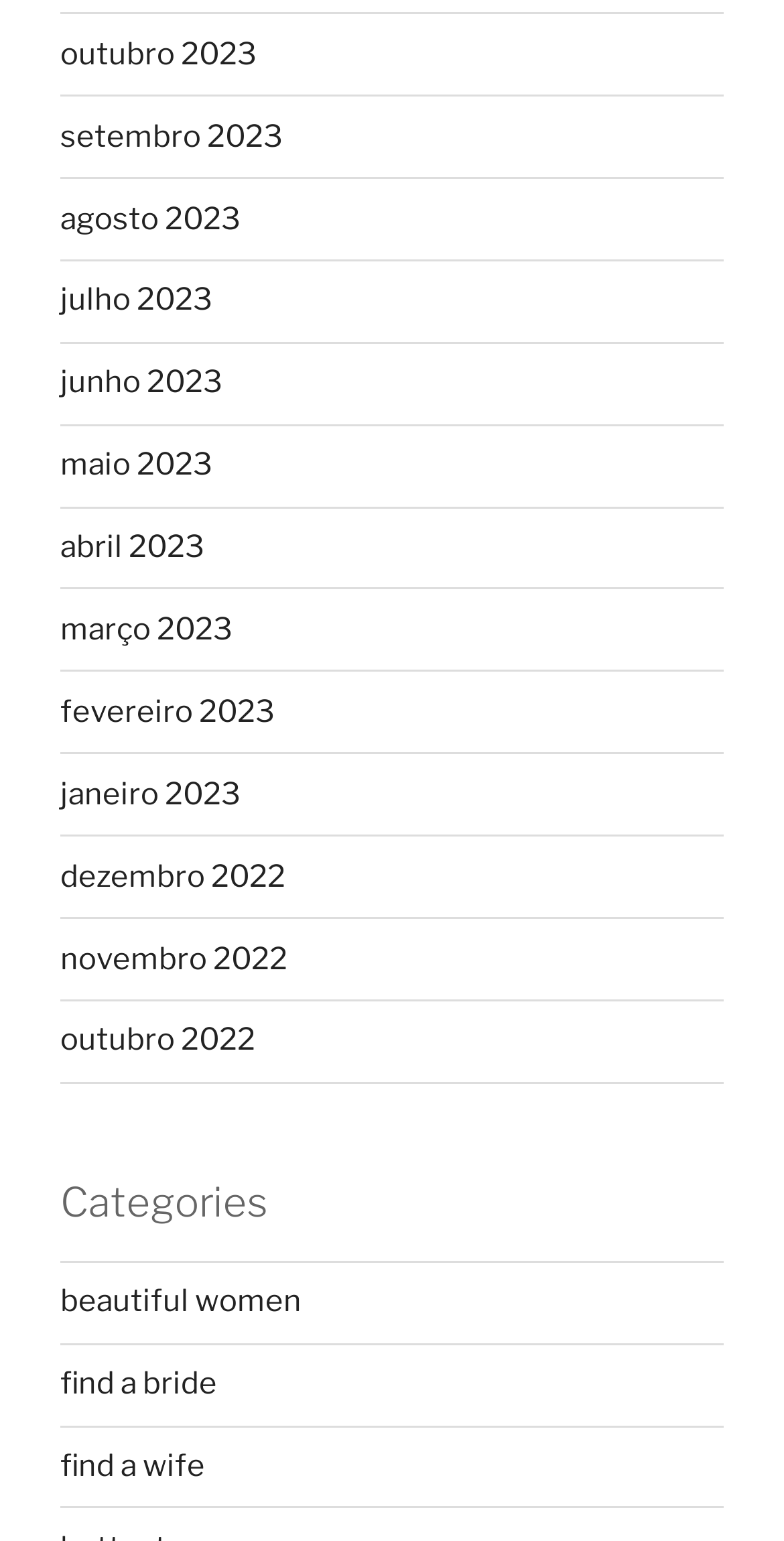Provide the bounding box coordinates of the HTML element described as: "find a bride". The bounding box coordinates should be four float numbers between 0 and 1, i.e., [left, top, right, bottom].

[0.077, 0.886, 0.277, 0.91]